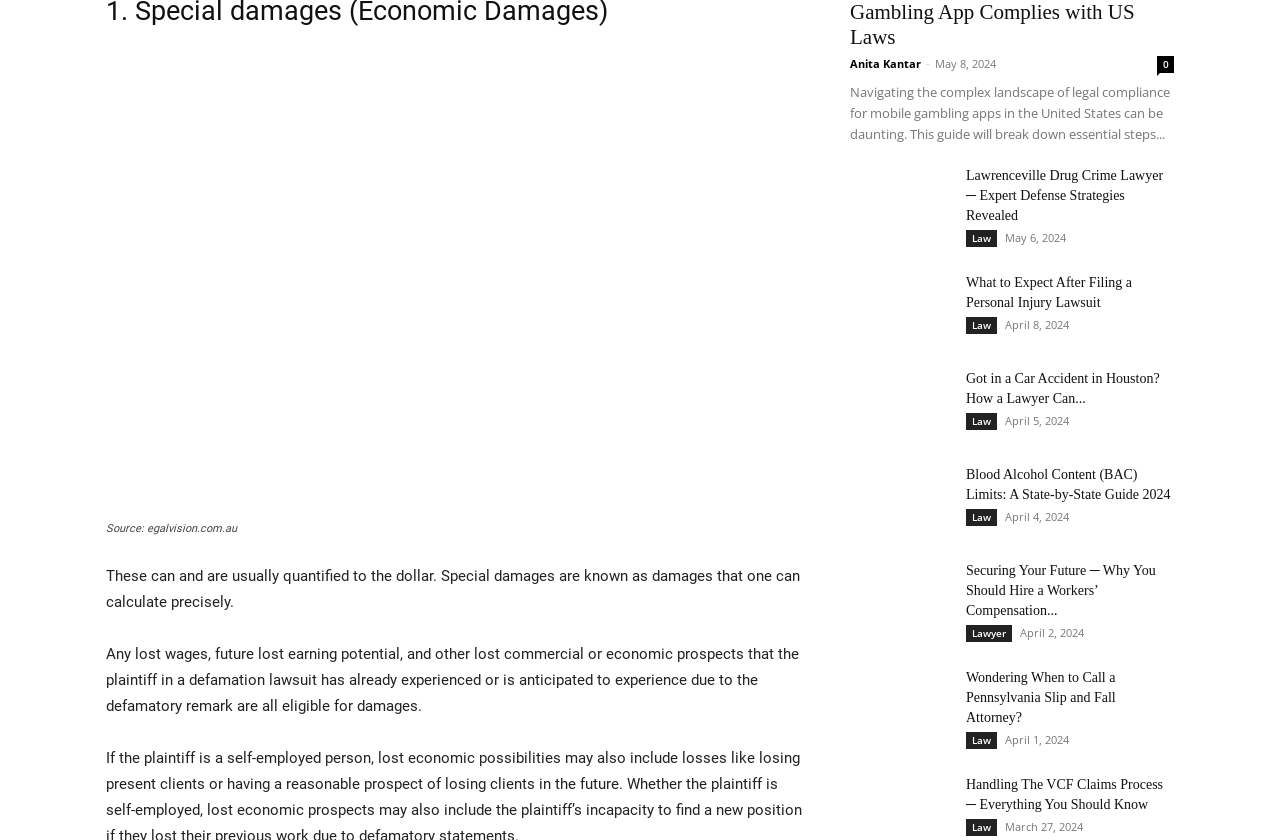Provide the bounding box coordinates for the UI element that is described by this text: "Anita Kantar". The coordinates should be in the form of four float numbers between 0 and 1: [left, top, right, bottom].

[0.664, 0.067, 0.72, 0.085]